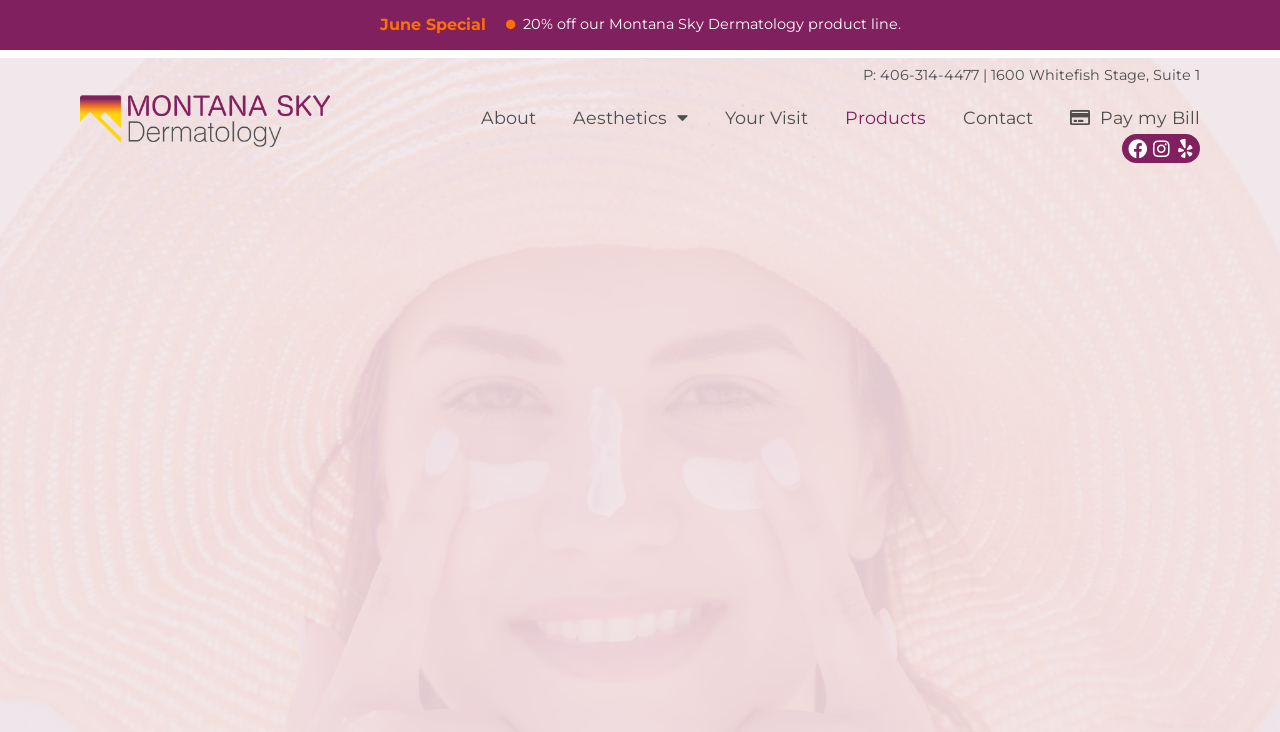Specify the bounding box coordinates of the element's region that should be clicked to achieve the following instruction: "Visit About page". The bounding box coordinates consist of four float numbers between 0 and 1, in the format [left, top, right, bottom].

[0.376, 0.14, 0.419, 0.183]